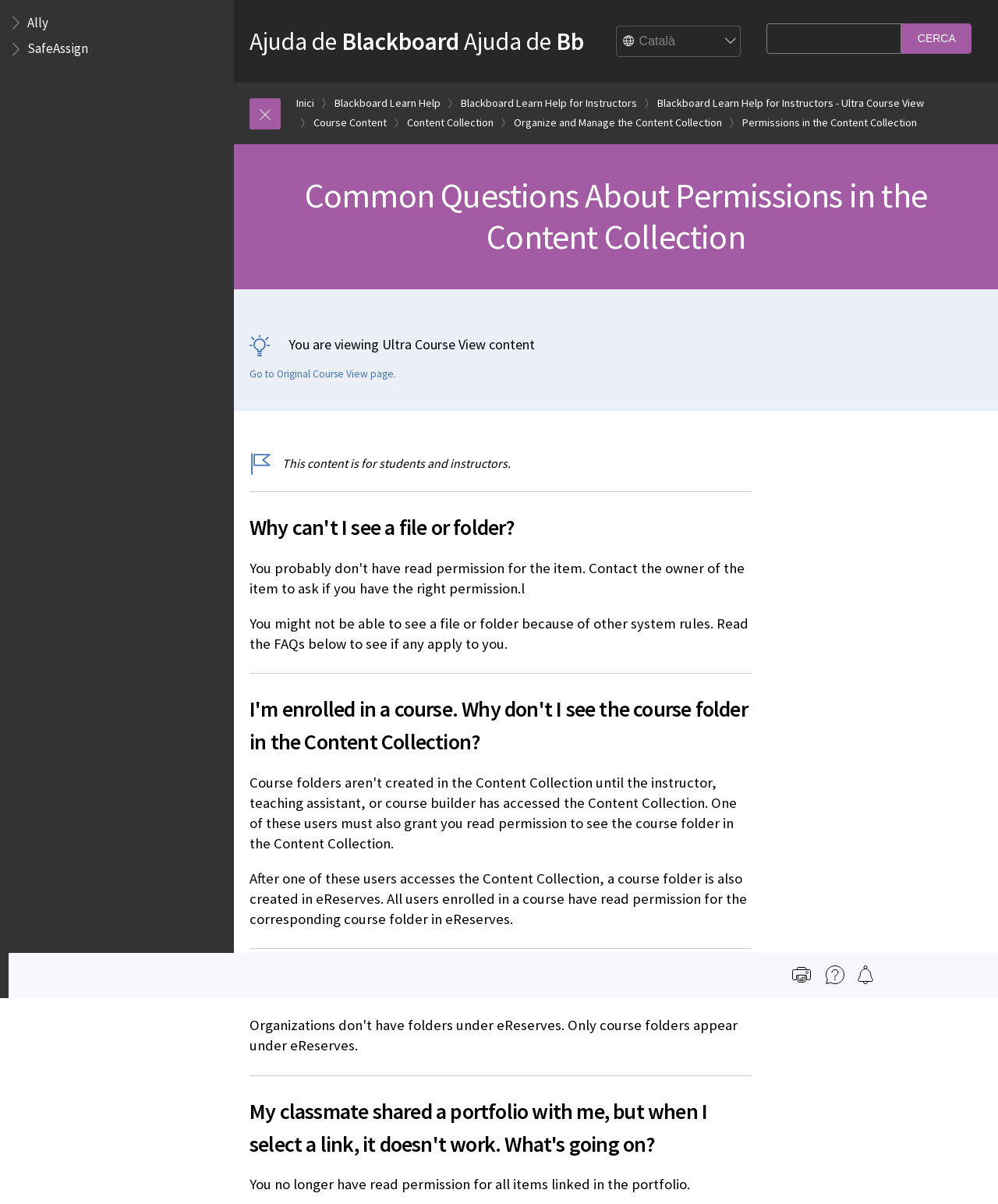Specify the bounding box coordinates for the region that must be clicked to perform the given instruction: "click on 'Uncategorized'".

None